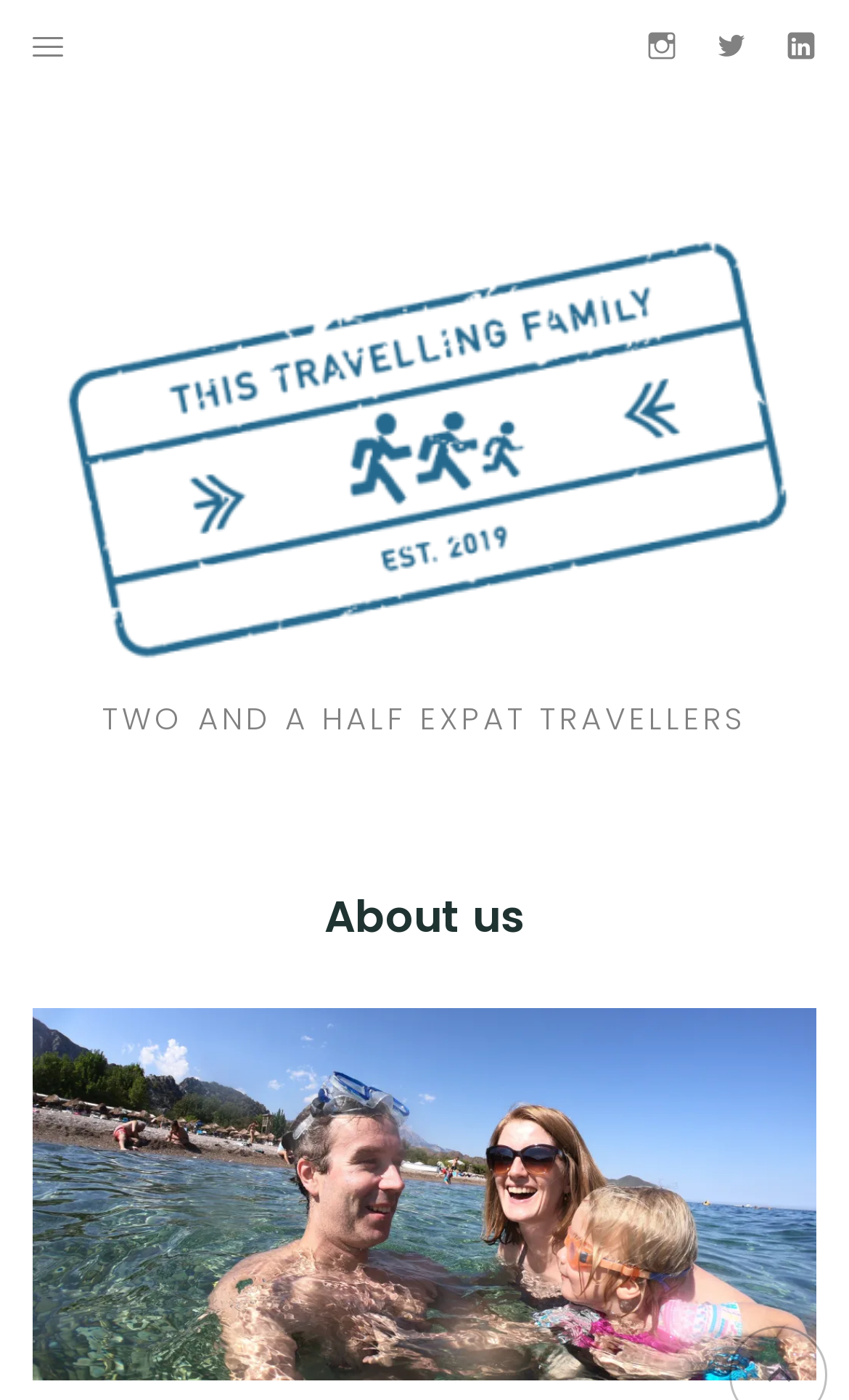Show the bounding box coordinates for the element that needs to be clicked to execute the following instruction: "Click the Instagram link". Provide the coordinates in the form of four float numbers between 0 and 1, i.e., [left, top, right, bottom].

[0.762, 0.019, 0.797, 0.045]